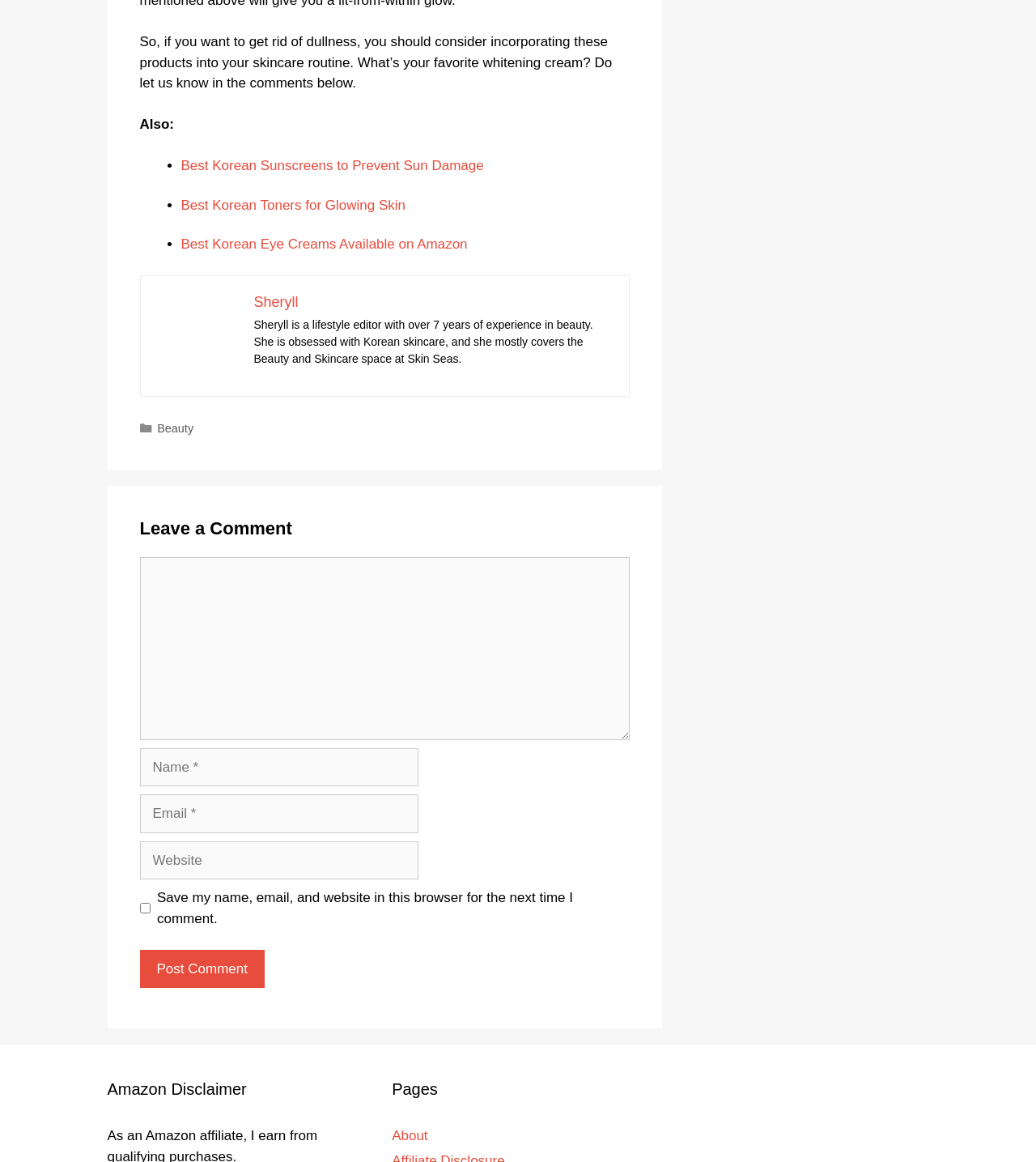Specify the bounding box coordinates of the element's area that should be clicked to execute the given instruction: "View the 'SPORTS' section". The coordinates should be four float numbers between 0 and 1, i.e., [left, top, right, bottom].

None